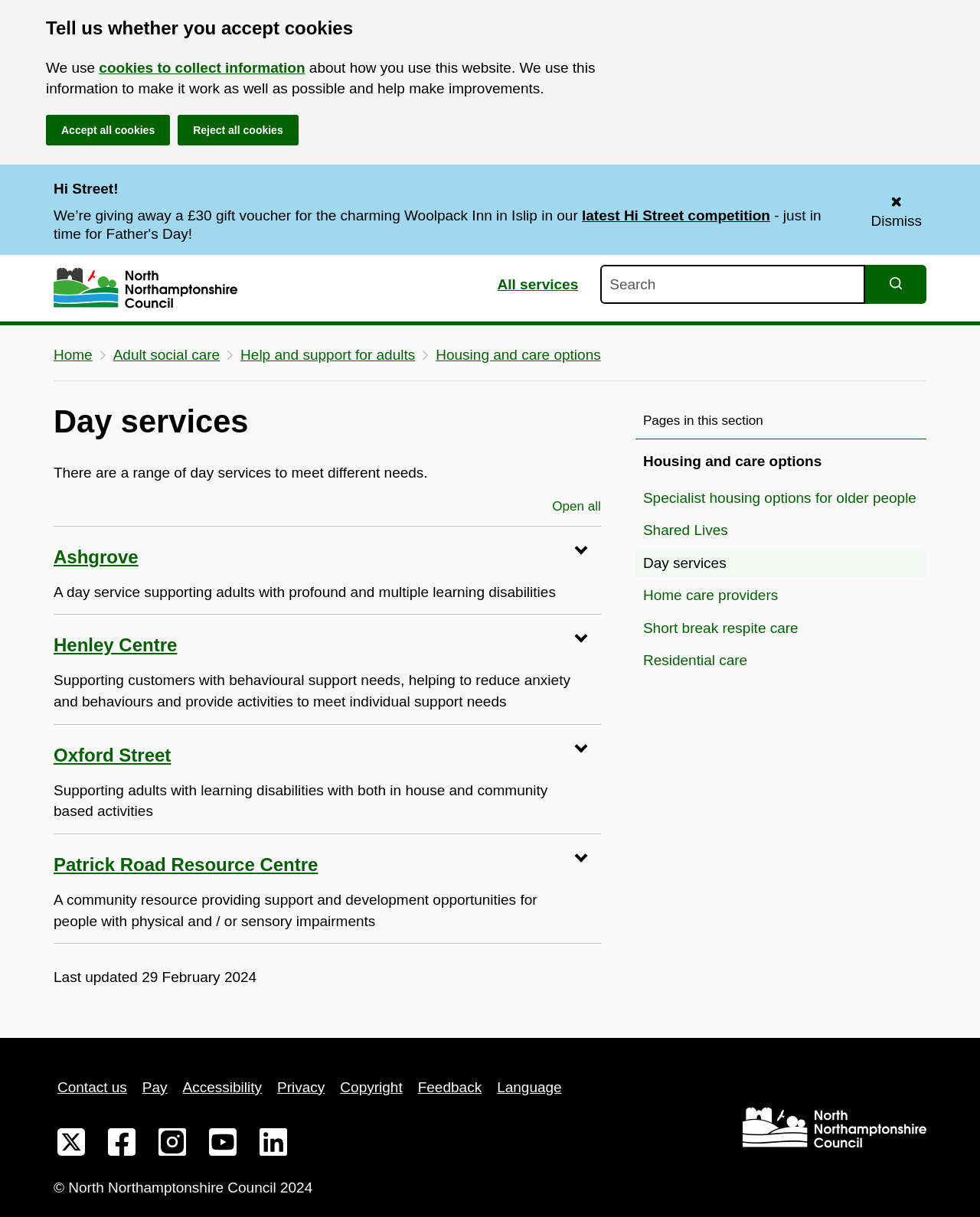Predict the bounding box coordinates of the UI element that matches this description: "Residential care". The coordinates should be in the format [left, top, right, bottom] with each value between 0 and 1.

[0.648, 0.531, 0.945, 0.555]